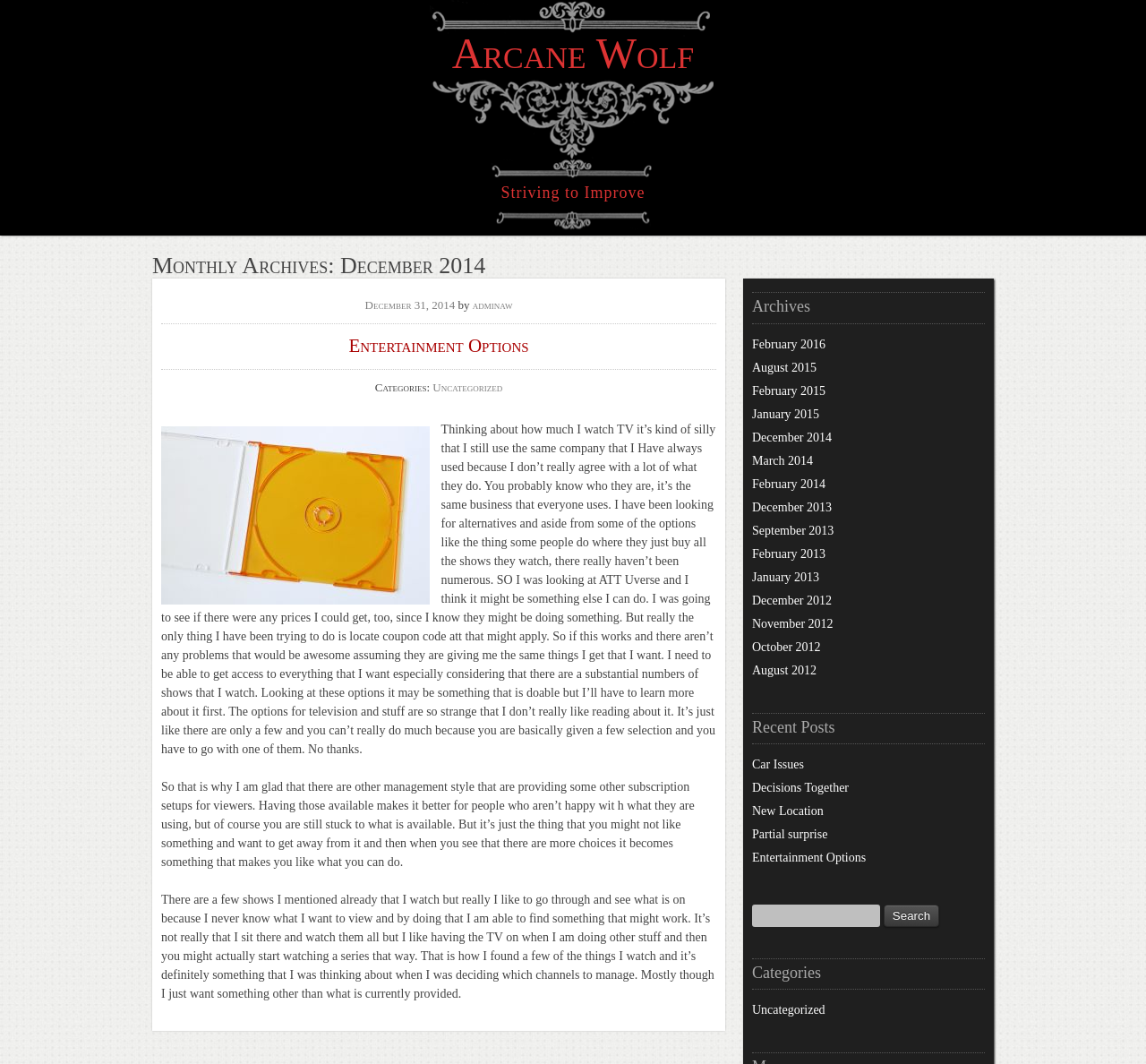What is the name of the blog?
From the screenshot, provide a brief answer in one word or phrase.

Arcane Wolf